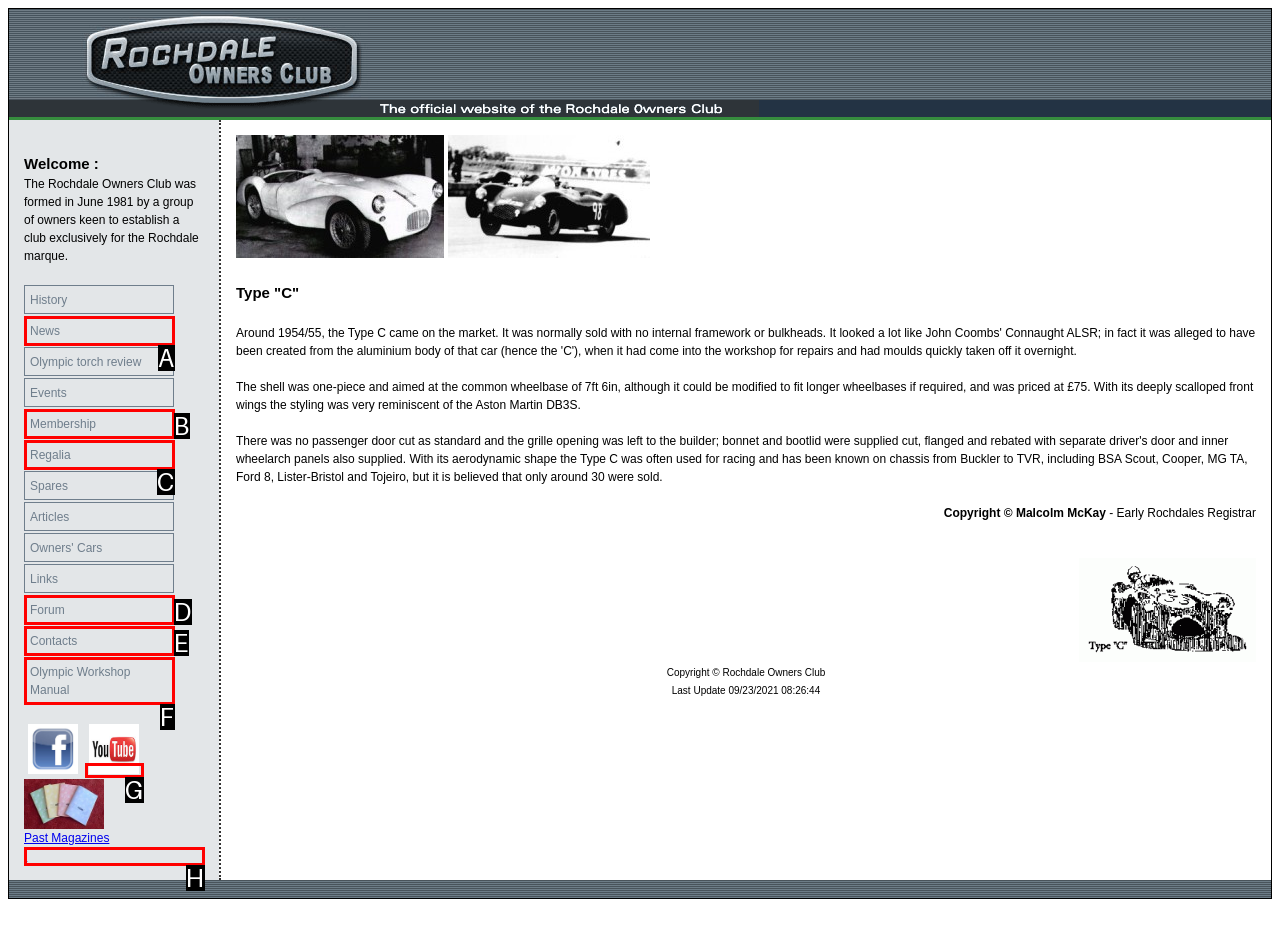Which lettered option should be clicked to achieve the task: Click on the 'Forum' link? Choose from the given choices.

D